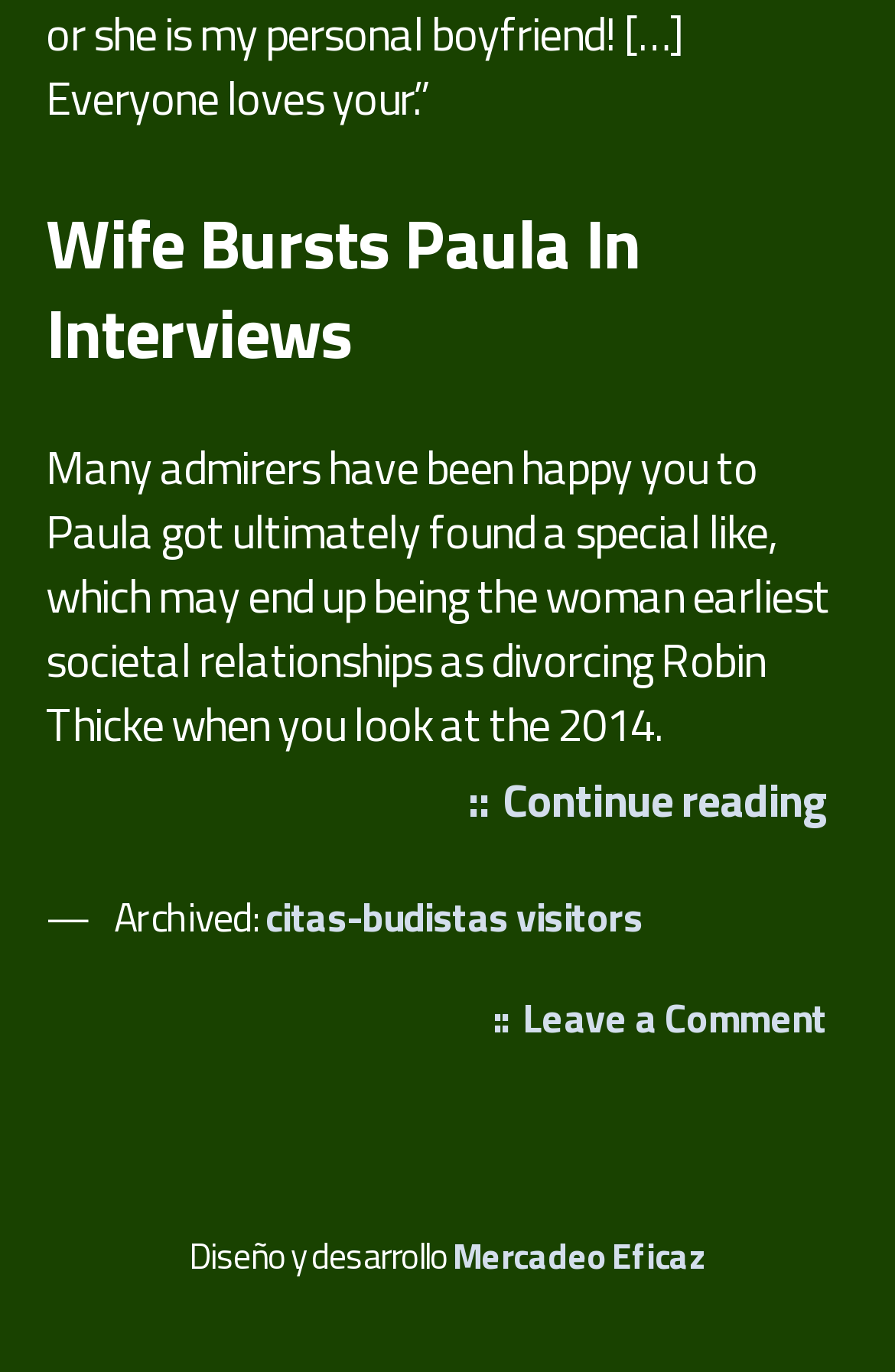What is the topic of the article?
Refer to the image and provide a one-word or short phrase answer.

Paula's love life